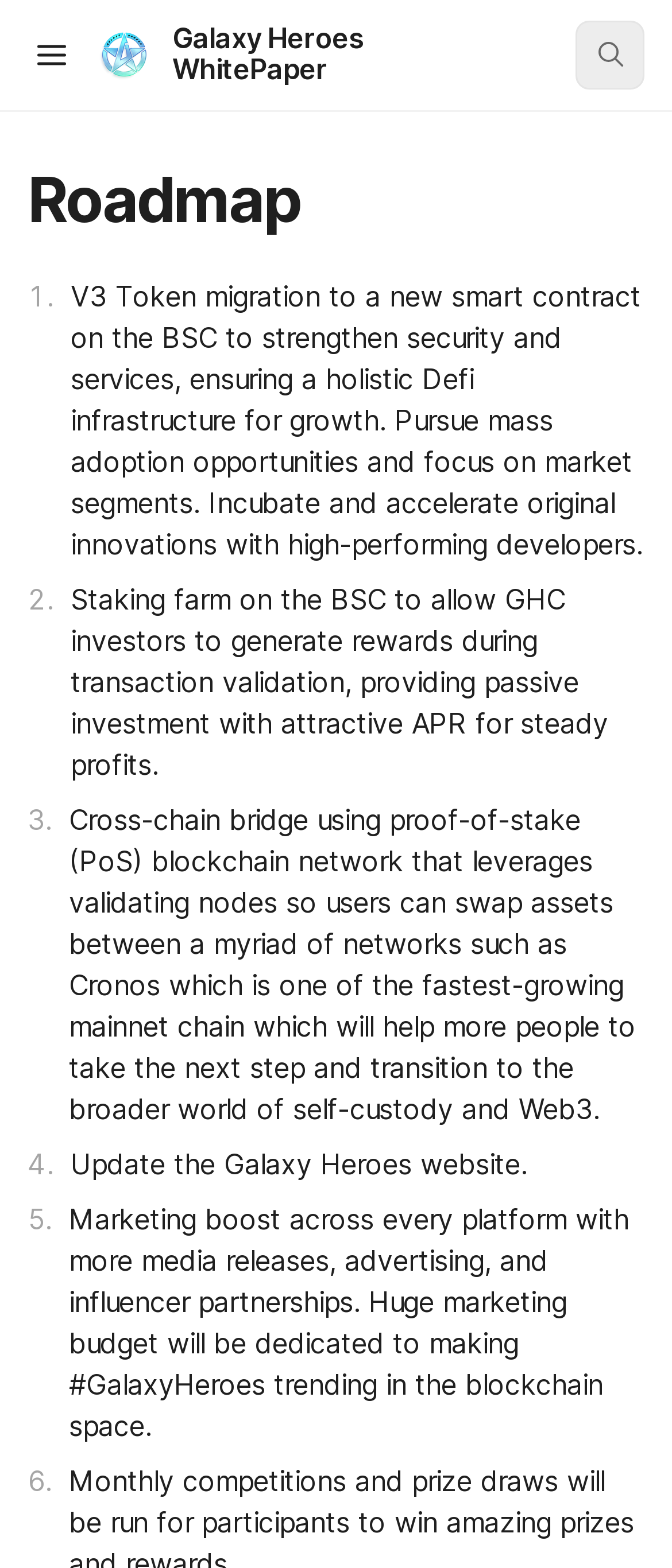What is the benefit of the cross-chain bridge?
Using the image, provide a detailed and thorough answer to the question.

The cross-chain bridge using proof-of-stake (PoS) blockchain network will allow users to swap assets between a myriad of networks, such as Cronos, which is one of the fastest-growing mainnet chains, helping more people to take the next step and transition to the broader world of self-custody and Web3.